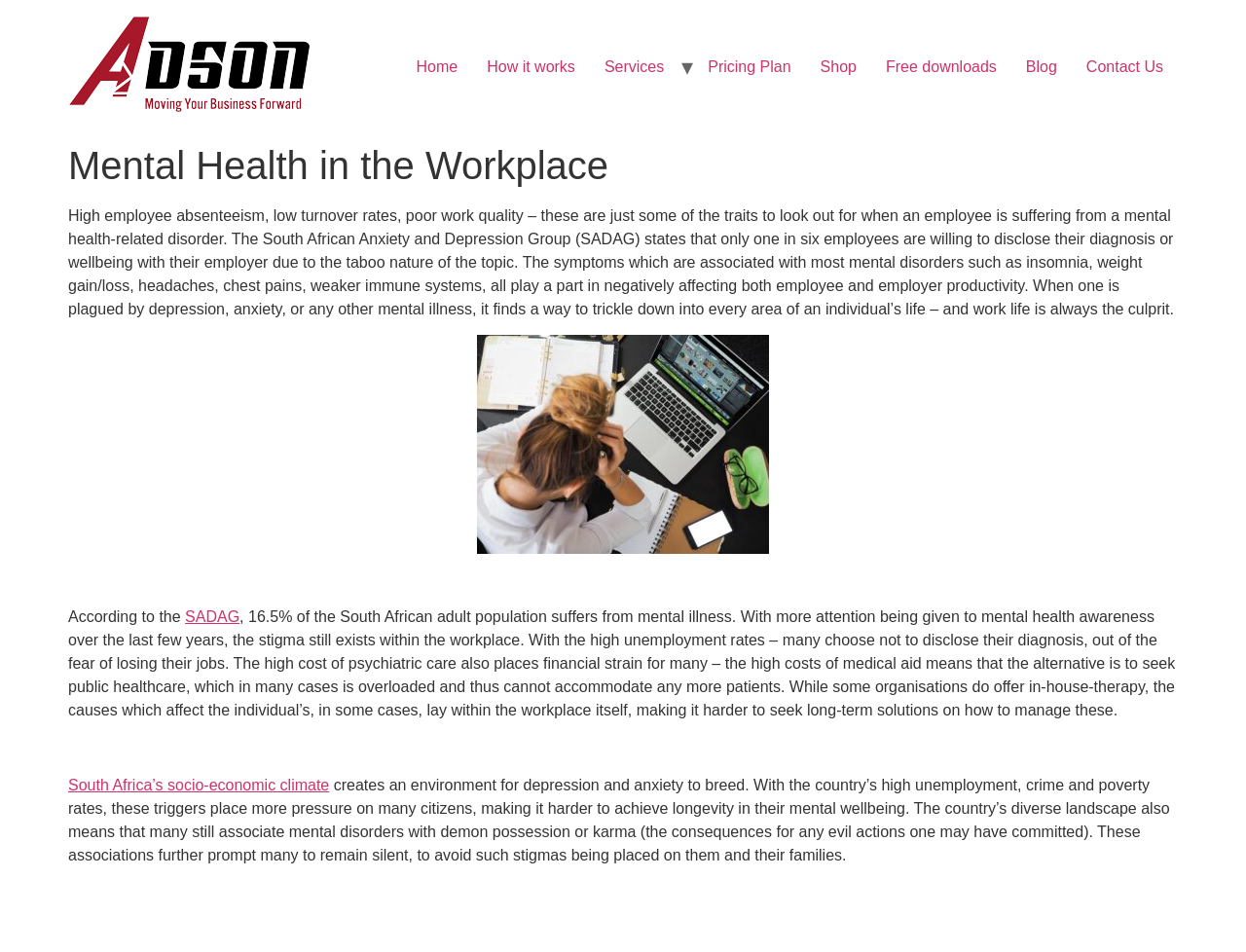Find the bounding box coordinates of the clickable area that will achieve the following instruction: "Go to the 'Contact Us' page".

[0.86, 0.05, 0.945, 0.091]